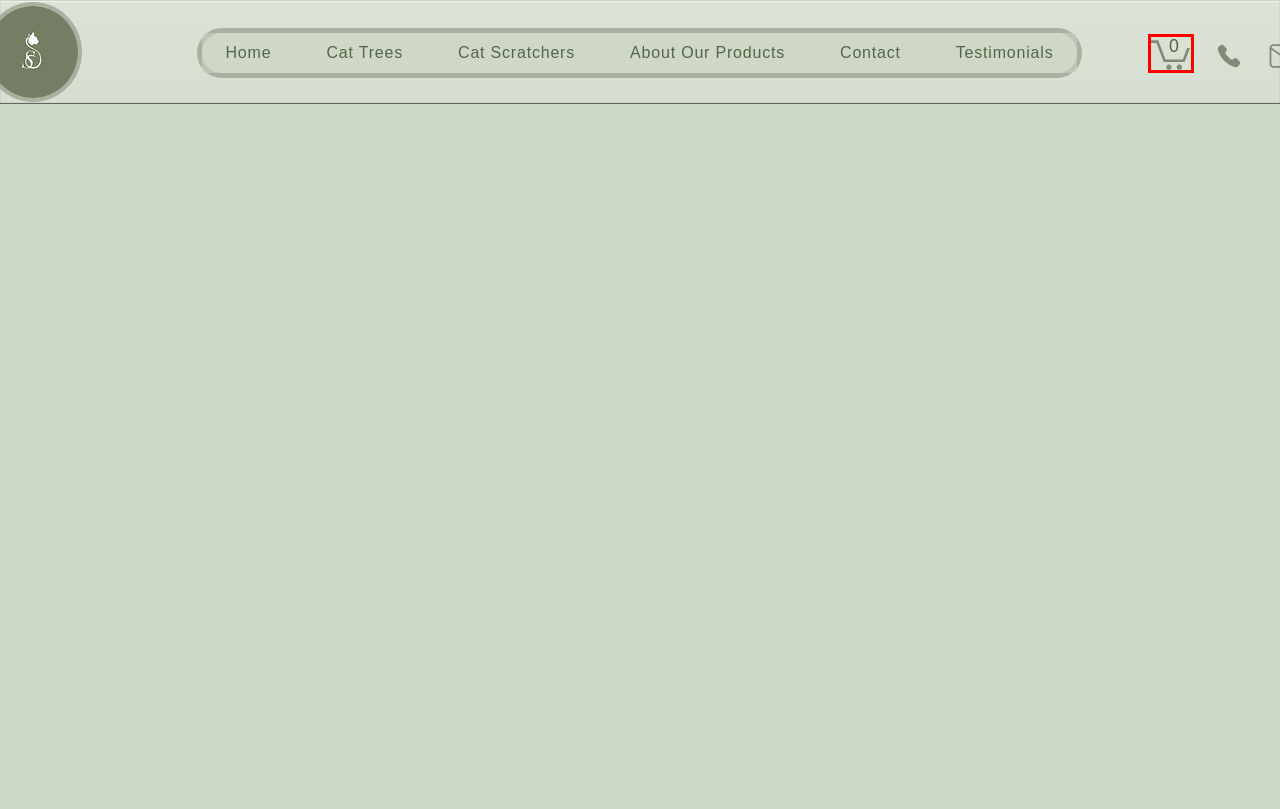Provided is a screenshot of a webpage with a red bounding box around an element. Select the most accurate webpage description for the page that appears after clicking the highlighted element. Here are the candidates:
A. Gallery  | SophisticatedScratch
B. Luxury Cat Beds: Pamper Your Feline Friend | Sophisticated Scratch
C. Easy Returns on Standard Items | Full Refund Before Dispatch Sophisticated Scratch
D. Meet Our Team | Testimonials & Associates | Sophisticated Scratch
E. Cart Page | SophisticatedScratch
F. Luxury Cat Trees | Sophisticated Scratch
G. Accessibility Statement | SophisticatedScratch
H. Sophisticated Scratch: Luxury Bespoke Cat Trees for Discerning Felines

E